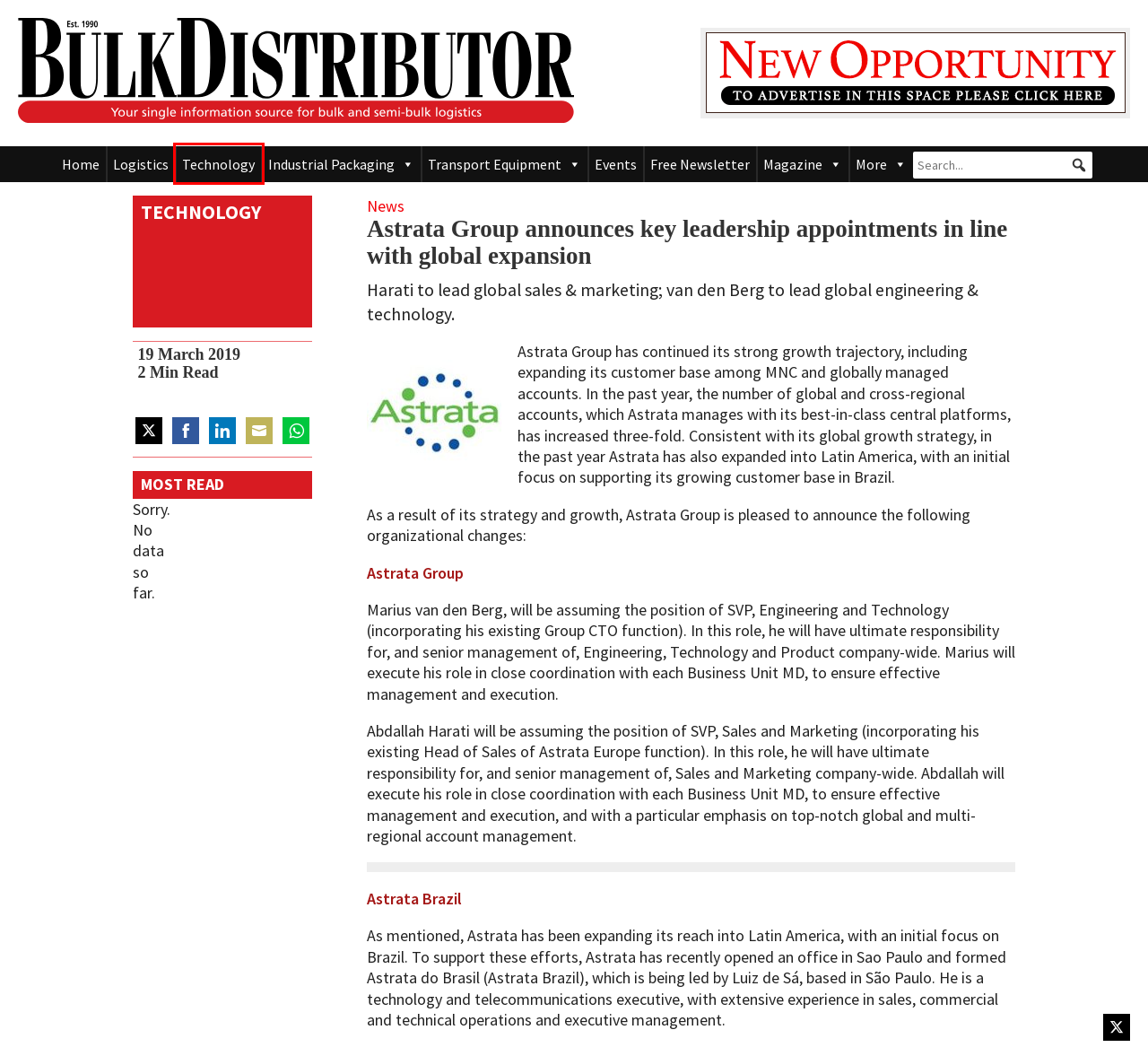Given a screenshot of a webpage with a red rectangle bounding box around a UI element, select the best matching webpage description for the new webpage that appears after clicking the highlighted element. The candidate descriptions are:
A. Transport Equipment | Bulk Distributor
B. Industrial Packaging | Bulk Distributor
C. Logistics | Bulk Distributor
D. I’d like to receive the free digital issue of Bulk Distributor and monthly enewsletter
E. Events | Bulk Distributor
F. Technology | Bulk Distributor
G. Bulk Distributor
H. Home |

F